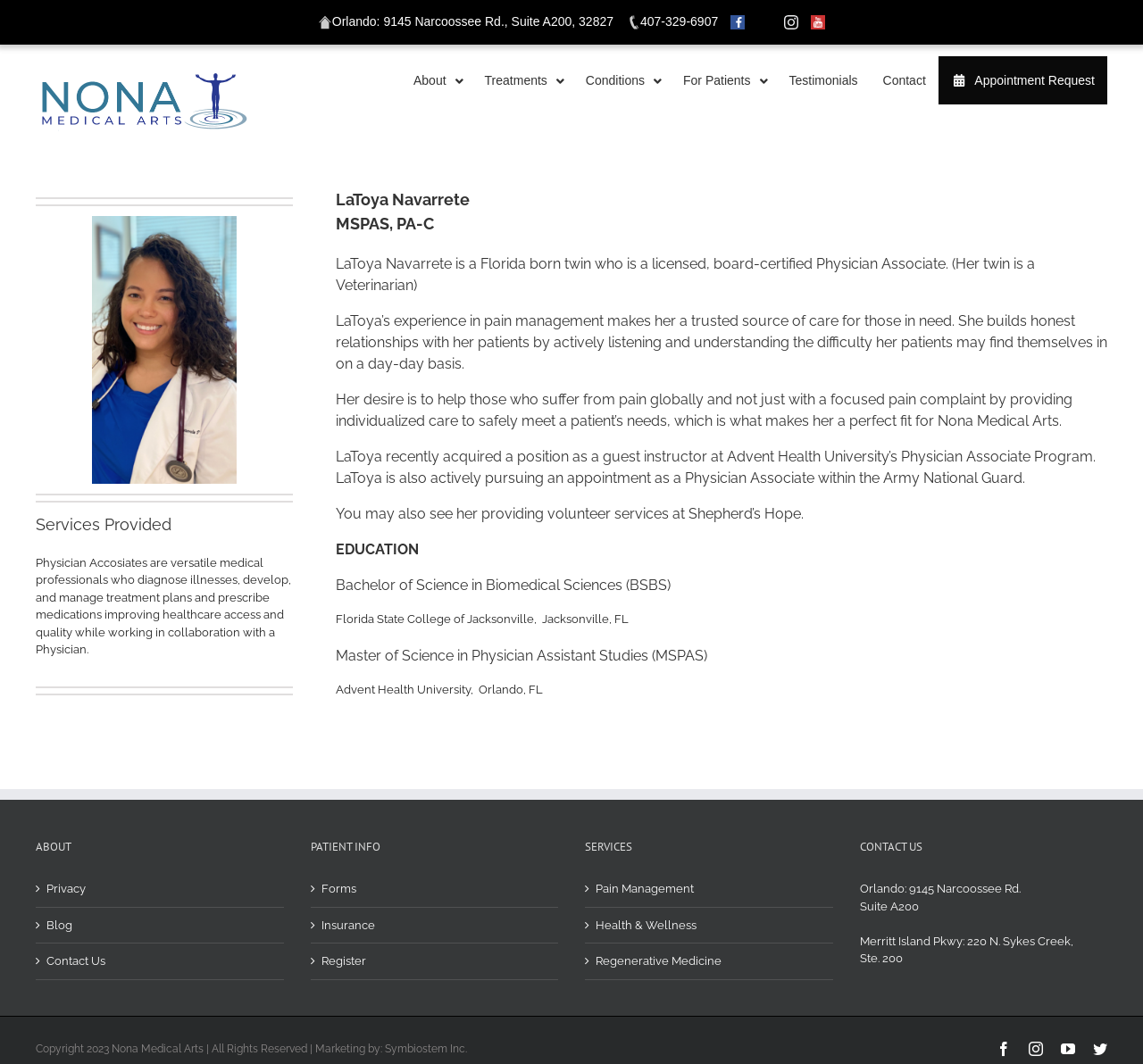Determine the bounding box coordinates of the clickable region to execute the instruction: "Go to the About page". The coordinates should be four float numbers between 0 and 1, denoted as [left, top, right, bottom].

[0.351, 0.053, 0.413, 0.098]